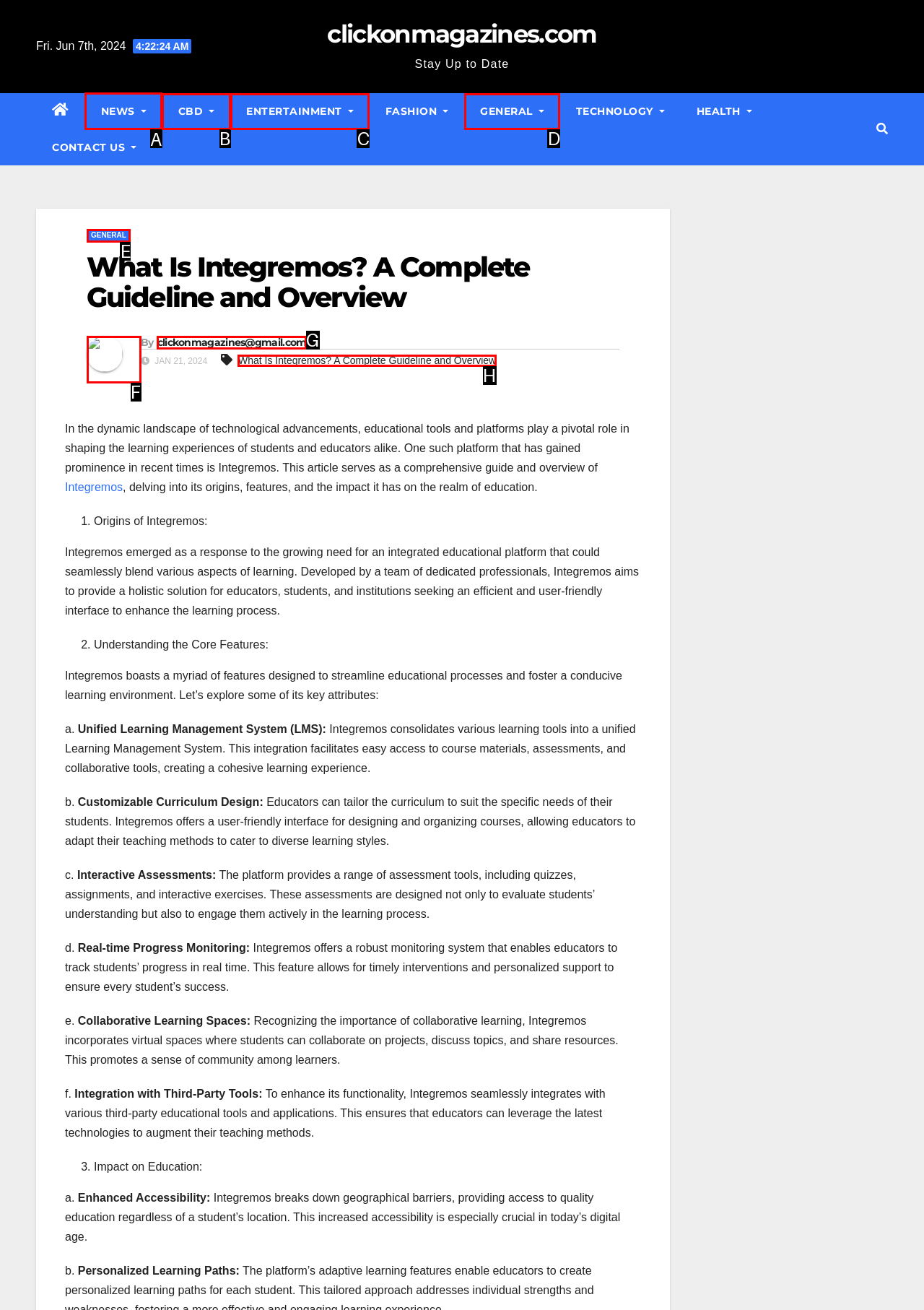Indicate the UI element to click to perform the task: Click on NEWS. Reply with the letter corresponding to the chosen element.

A